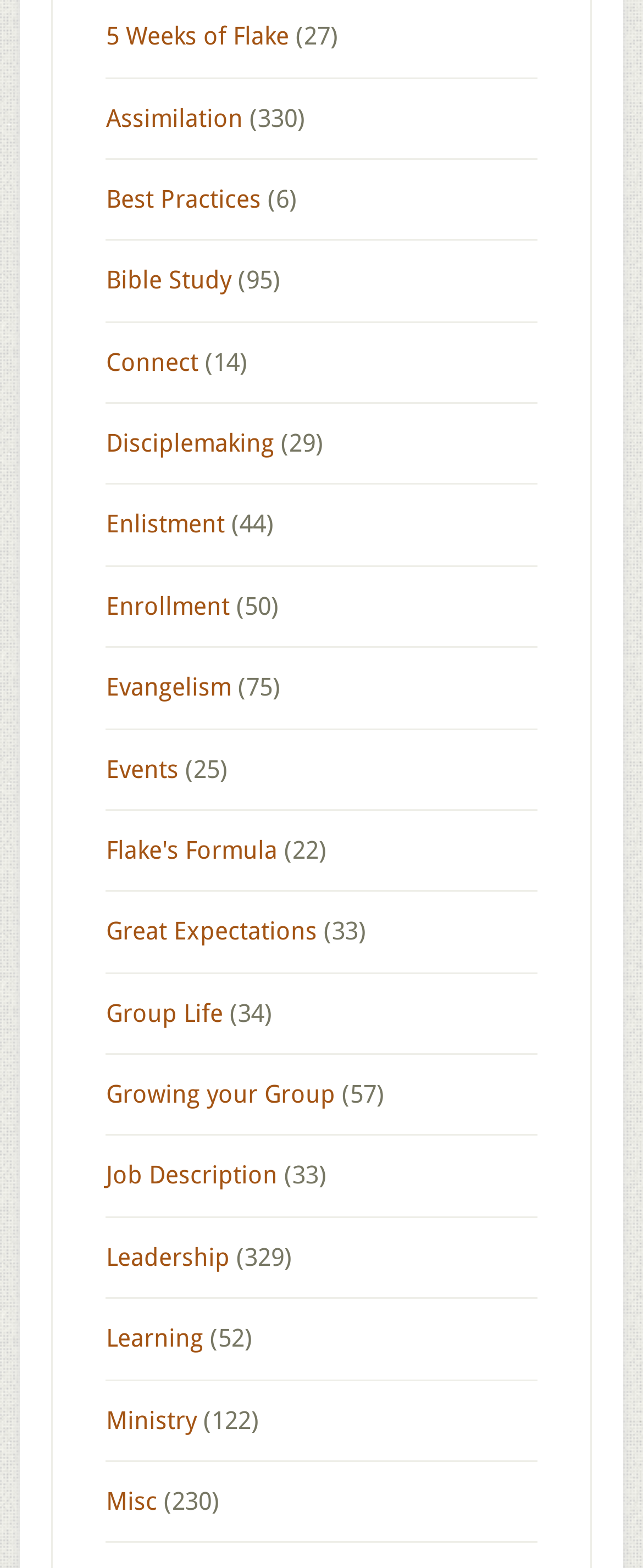Please predict the bounding box coordinates of the element's region where a click is necessary to complete the following instruction: "Check out 'Connect'". The coordinates should be represented by four float numbers between 0 and 1, i.e., [left, top, right, bottom].

[0.165, 0.221, 0.308, 0.24]